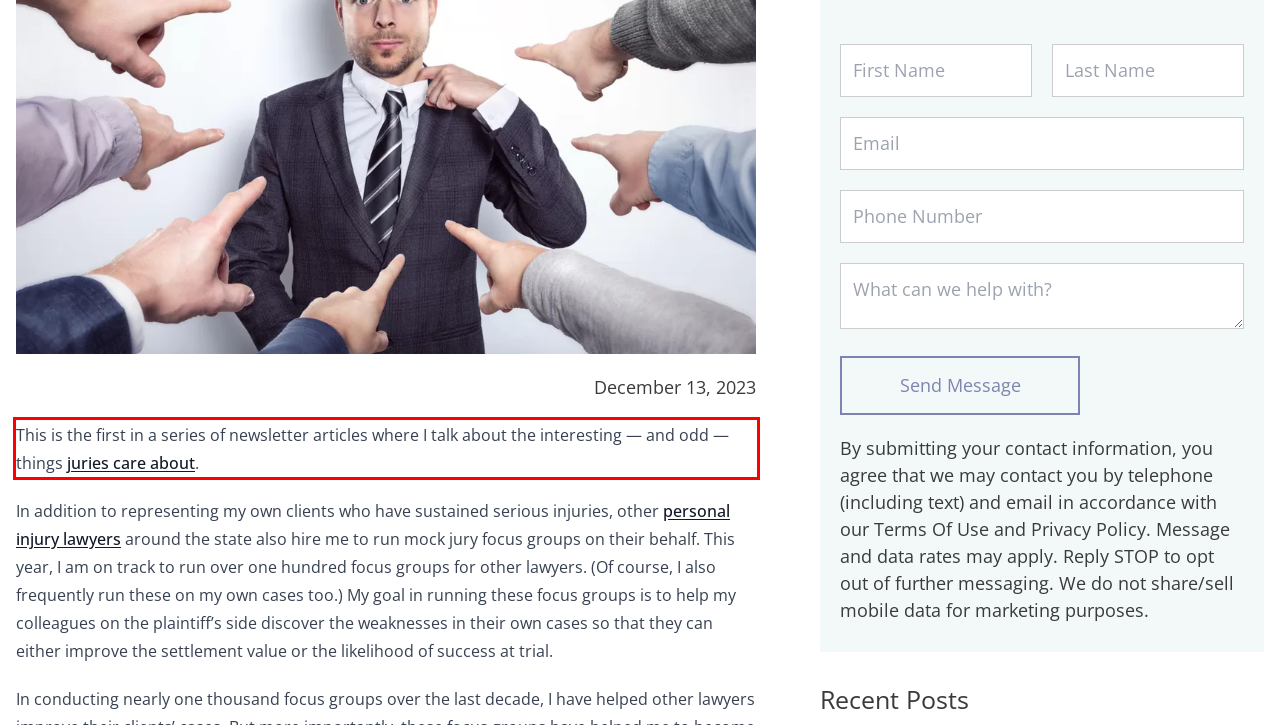Please perform OCR on the text content within the red bounding box that is highlighted in the provided webpage screenshot.

This is the first in a series of newsletter articles where I talk about the interesting — and odd — things juries care about.